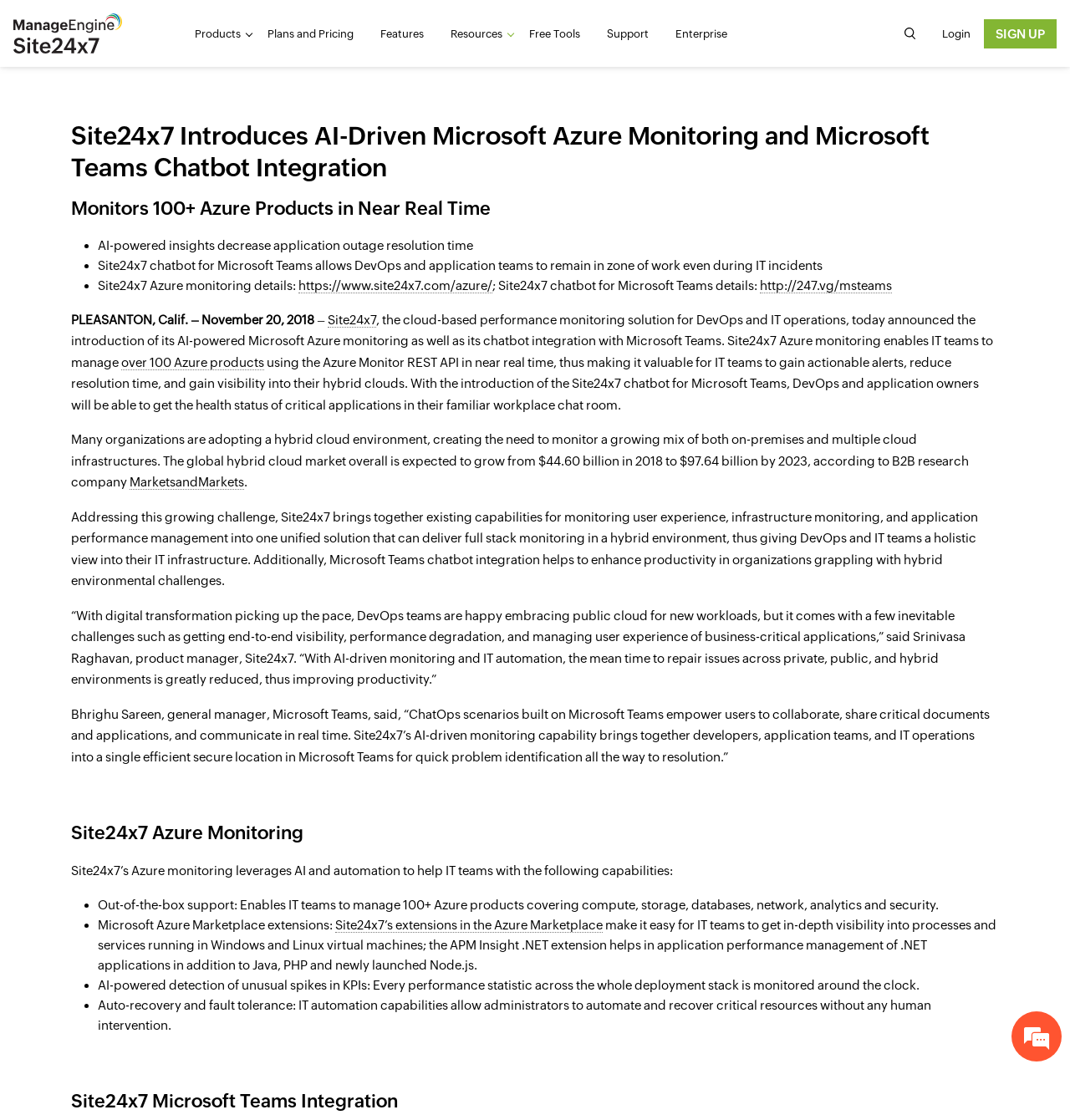Locate the bounding box for the described UI element: "Plans and Pricing". Ensure the coordinates are four float numbers between 0 and 1, formatted as [left, top, right, bottom].

[0.238, 0.018, 0.343, 0.041]